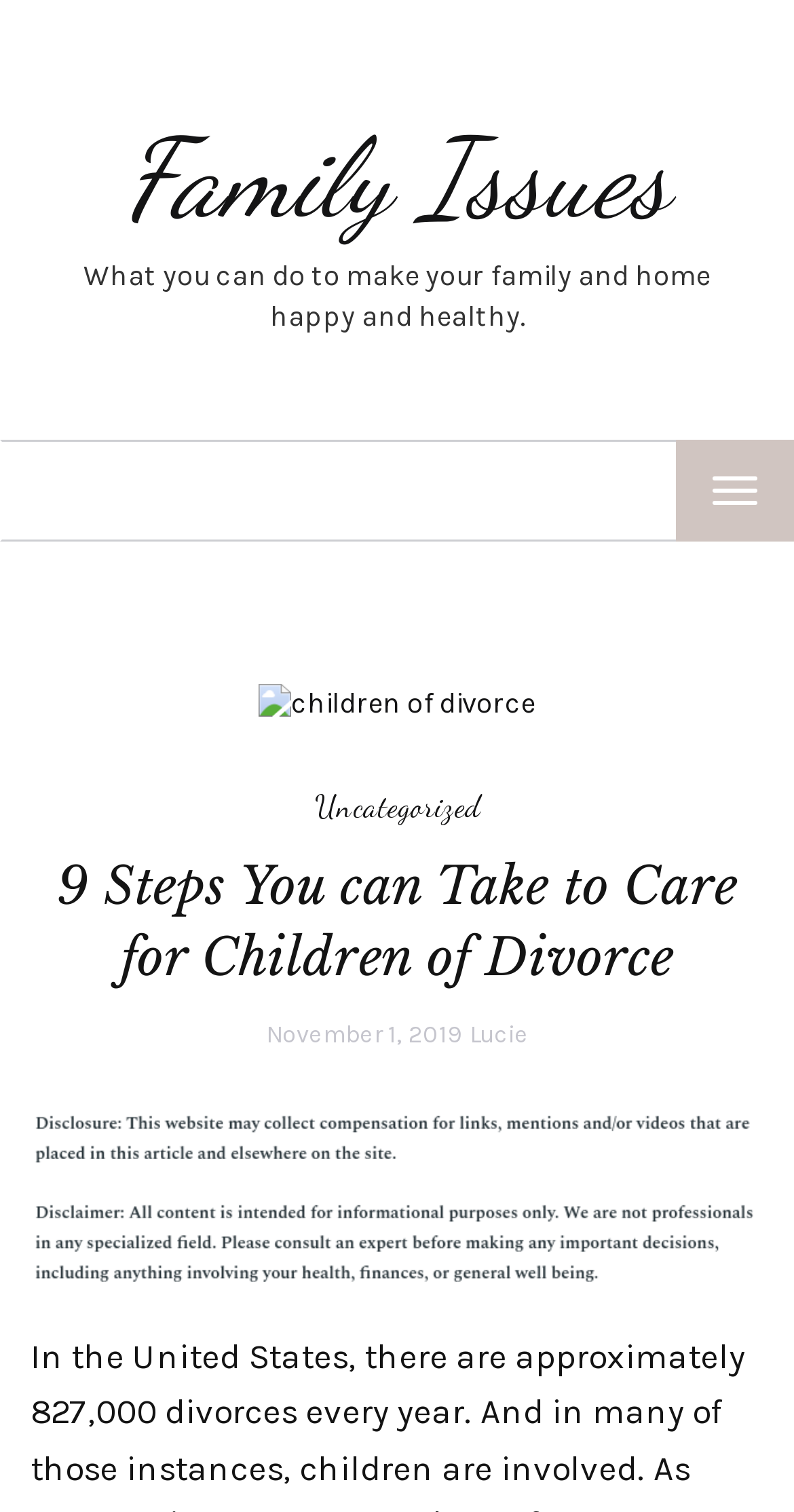Who is the author of the article?
Using the image, answer in one word or phrase.

Lucie